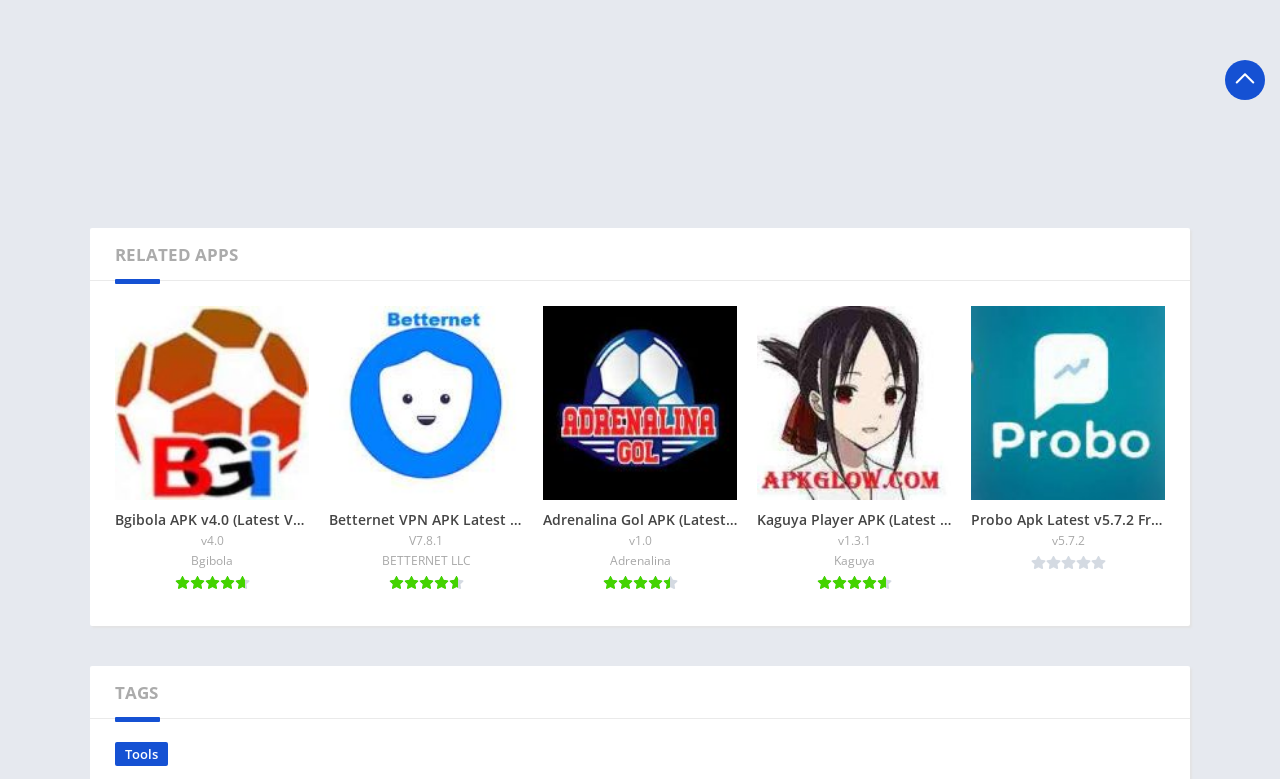How many related apps are listed?
Give a single word or phrase as your answer by examining the image.

5